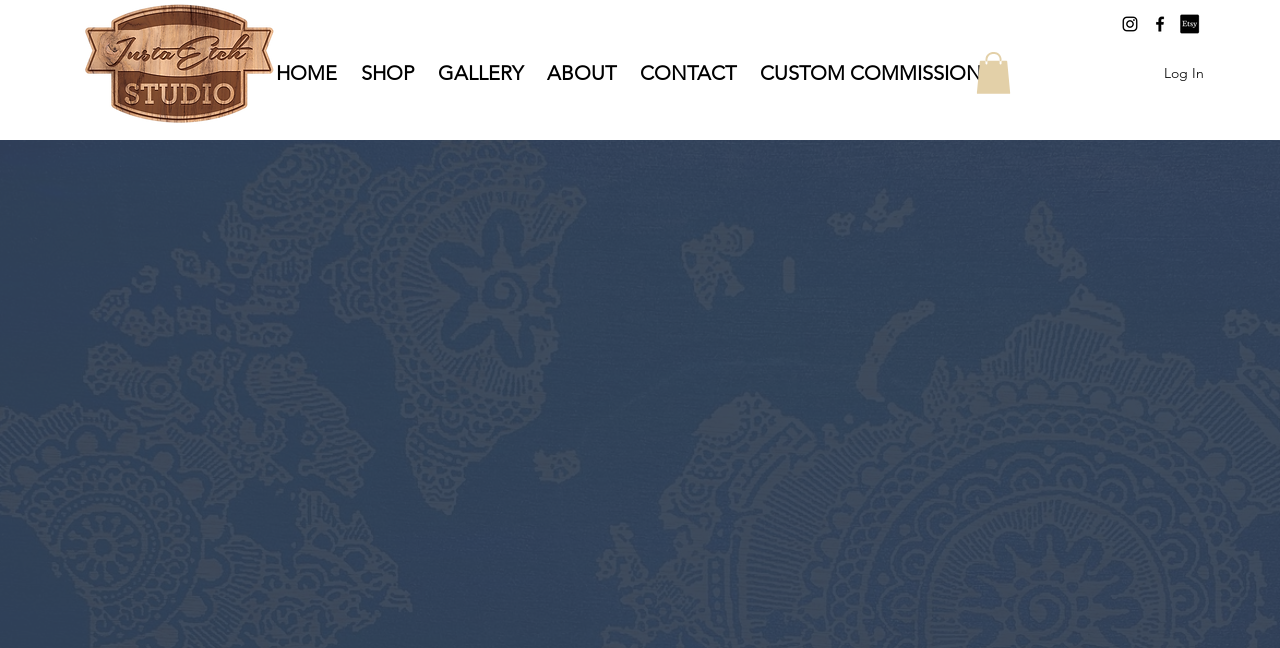Pinpoint the bounding box coordinates of the element that must be clicked to accomplish the following instruction: "Request a custom order". The coordinates should be in the format of four float numbers between 0 and 1, i.e., [left, top, right, bottom].

[0.516, 0.76, 0.655, 0.822]